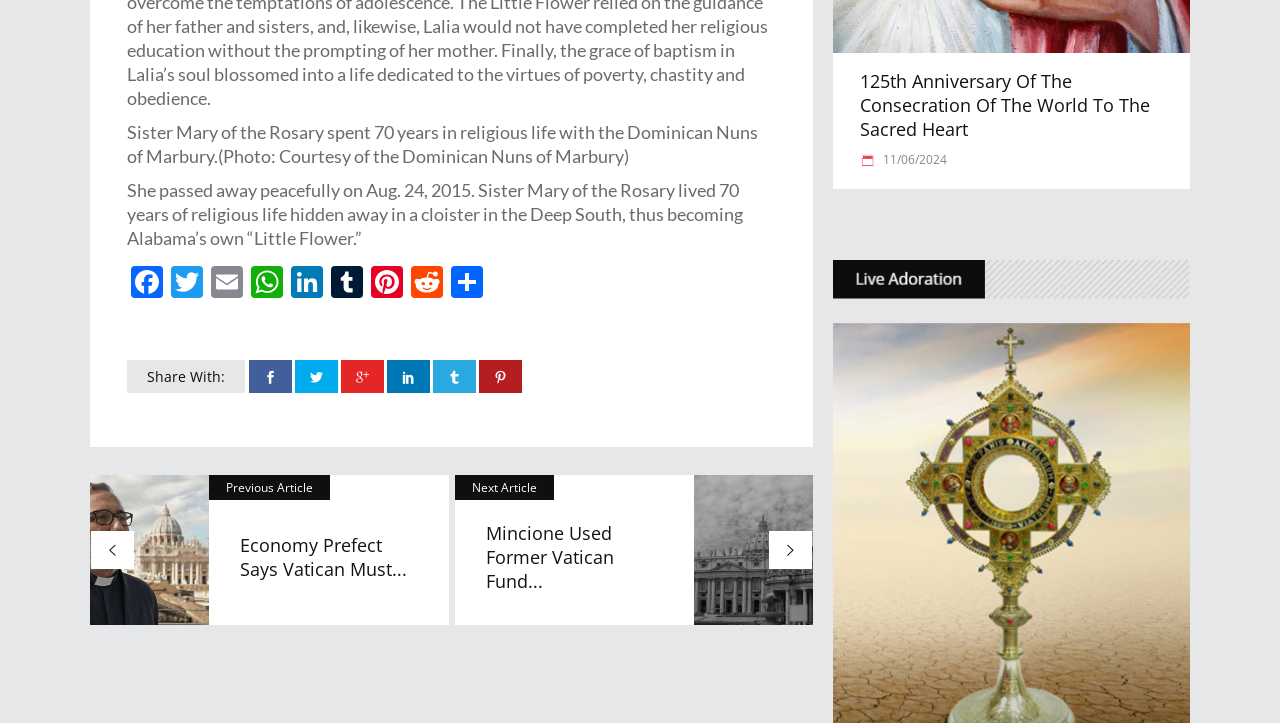What was Sister Mary of the Rosary's occupation?
Answer the question in as much detail as possible.

Based on the StaticText element with the text 'Sister Mary of the Rosary spent 70 years in religious life with the Dominican Nuns of Marbury.', it can be inferred that Sister Mary of the Rosary was a Dominican Nun.